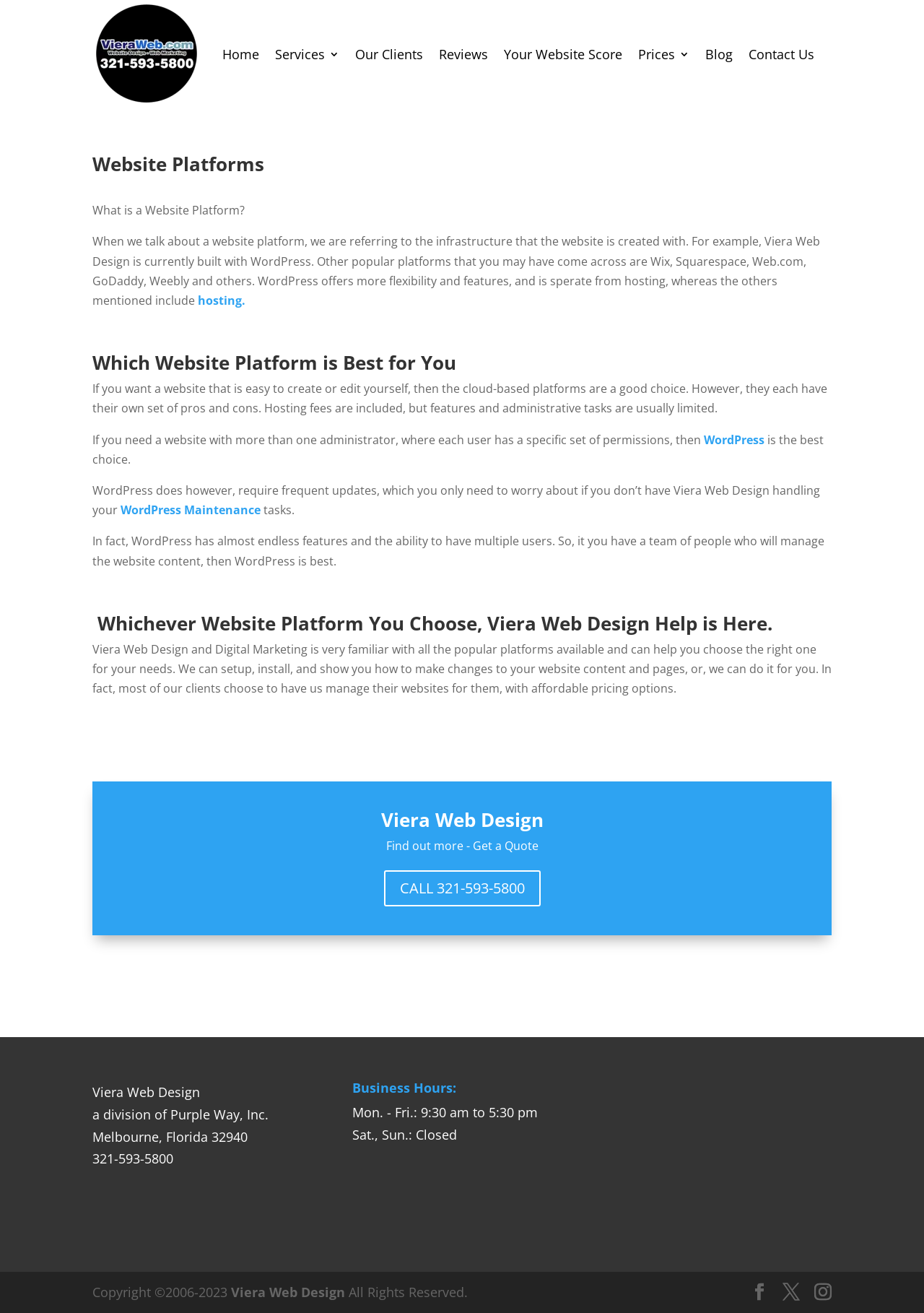Please find the bounding box coordinates of the element that you should click to achieve the following instruction: "Learn more about 'WordPress Maintenance'". The coordinates should be presented as four float numbers between 0 and 1: [left, top, right, bottom].

[0.13, 0.382, 0.282, 0.395]